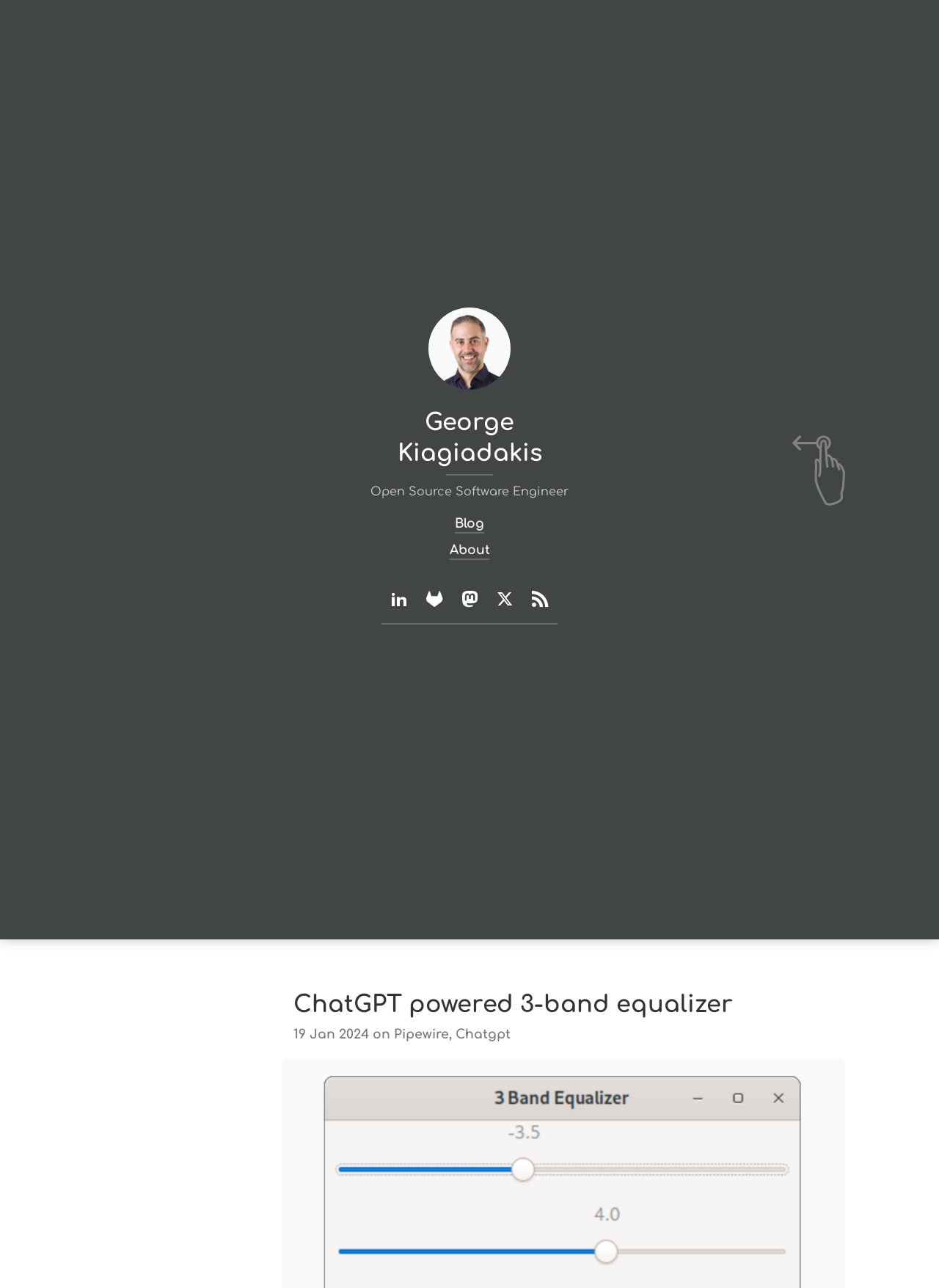Respond to the question below with a concise word or phrase:
What is the title of the first blog post?

Hacking on the PipeWire GStreamer elements